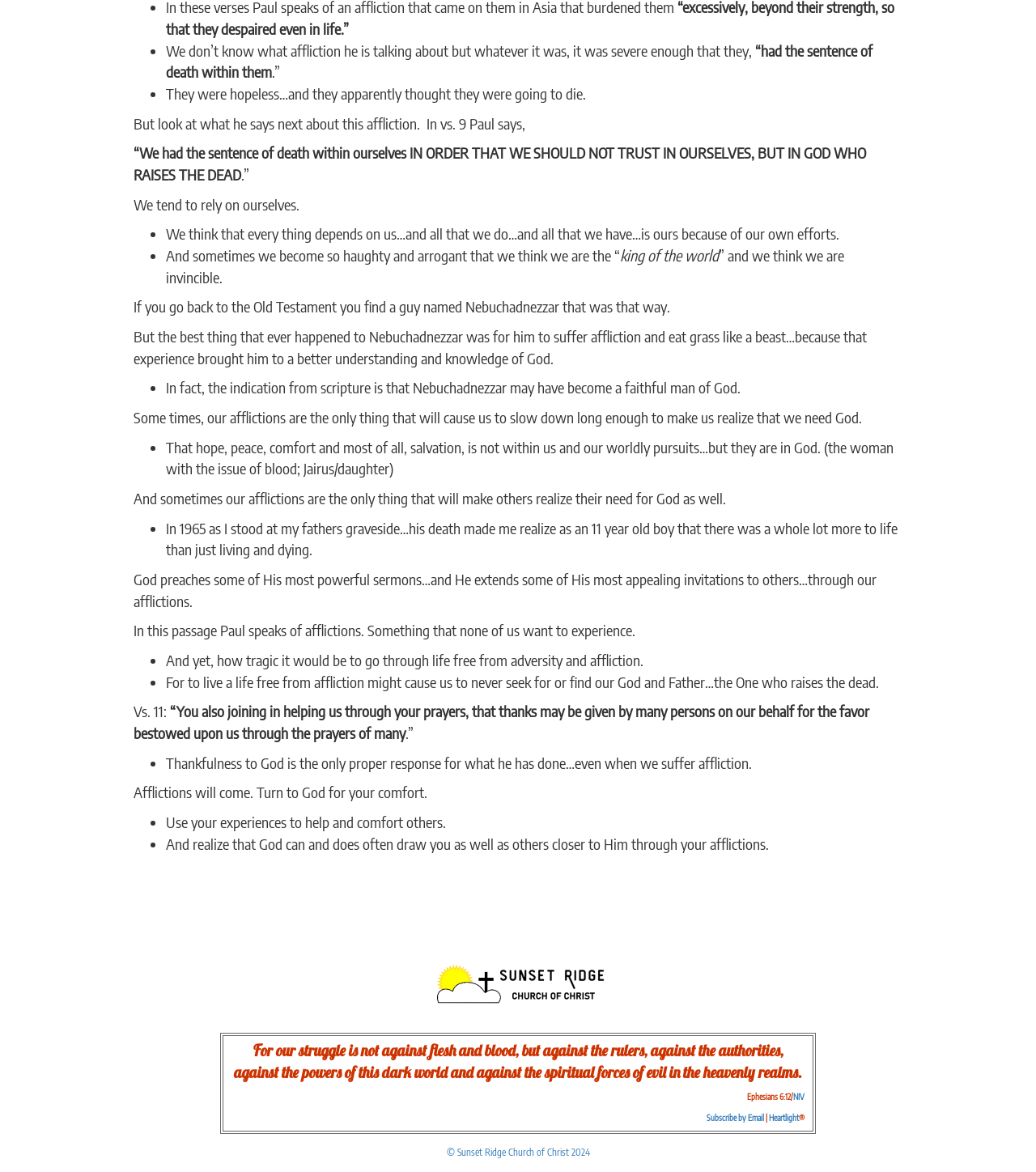What is the Bible verse mentioned at the bottom of the page?
Could you answer the question with a detailed and thorough explanation?

The Bible verse mentioned at the bottom of the page is Ephesians 6:12, which is quoted as saying 'For our struggle is not against flesh and blood, but against the rulers, against the authorities, against the powers of this dark world and against the spiritual forces of evil in the heavenly realms.'